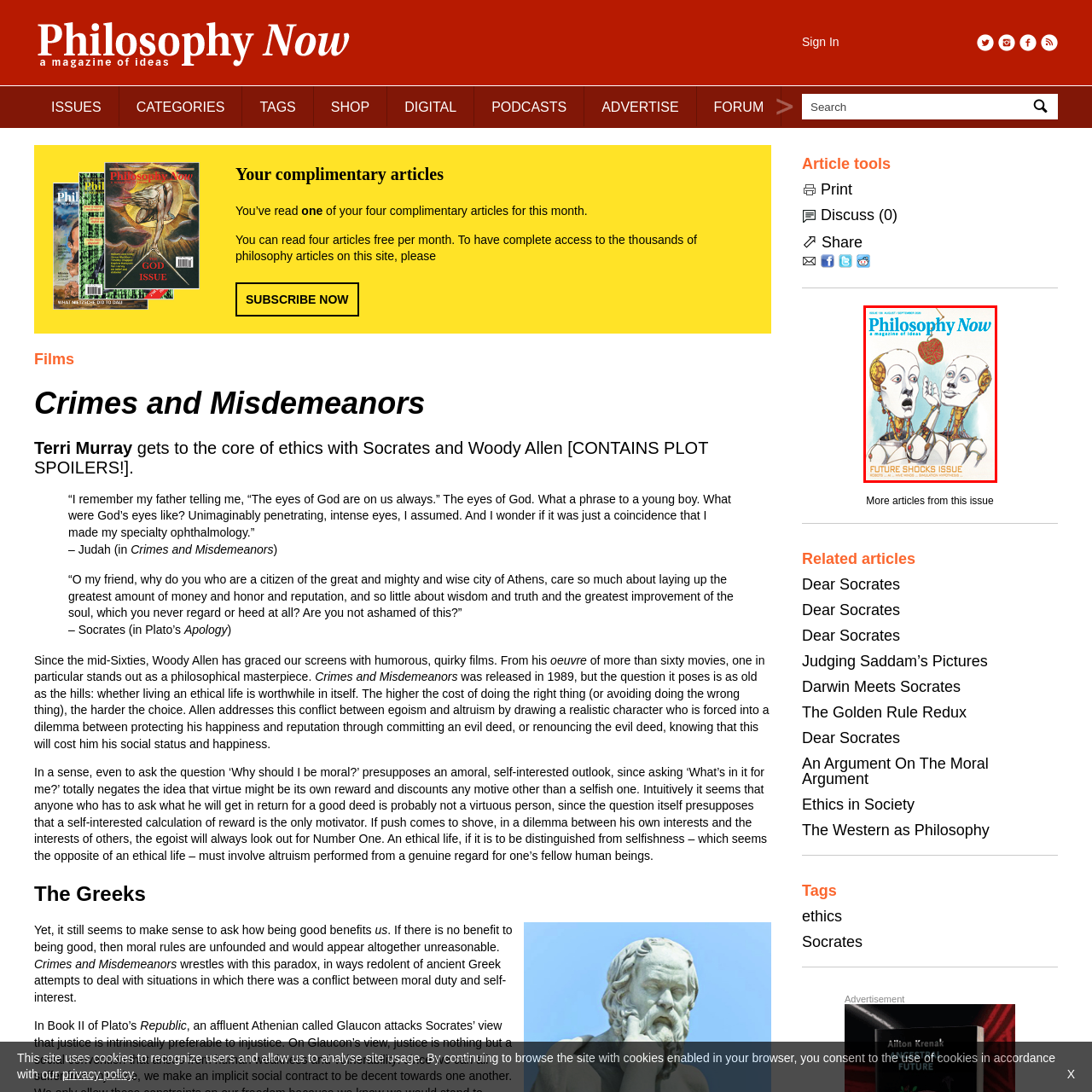Elaborate on the scene depicted inside the red bounding box.

The image showcases the cover of **Philosophy Now**, a magazine dedicated to exploring philosophical ideas. This particular issue, labeled as **Issue 139** for August/September 2020, is themed **"Future Shocks Issue."** The cover art features two humanoid robots engaged in a conversation, highlighting themes of technology and consciousness. Above them, an apple with a bite taken out symbolizes knowledge, referencing the philosophical implications of human-like intelligence and the intersection of ethics and artificial intelligence. The vibrant and thought-provoking design invites readers to delve into the complex issues addressed within the articles of this issue.